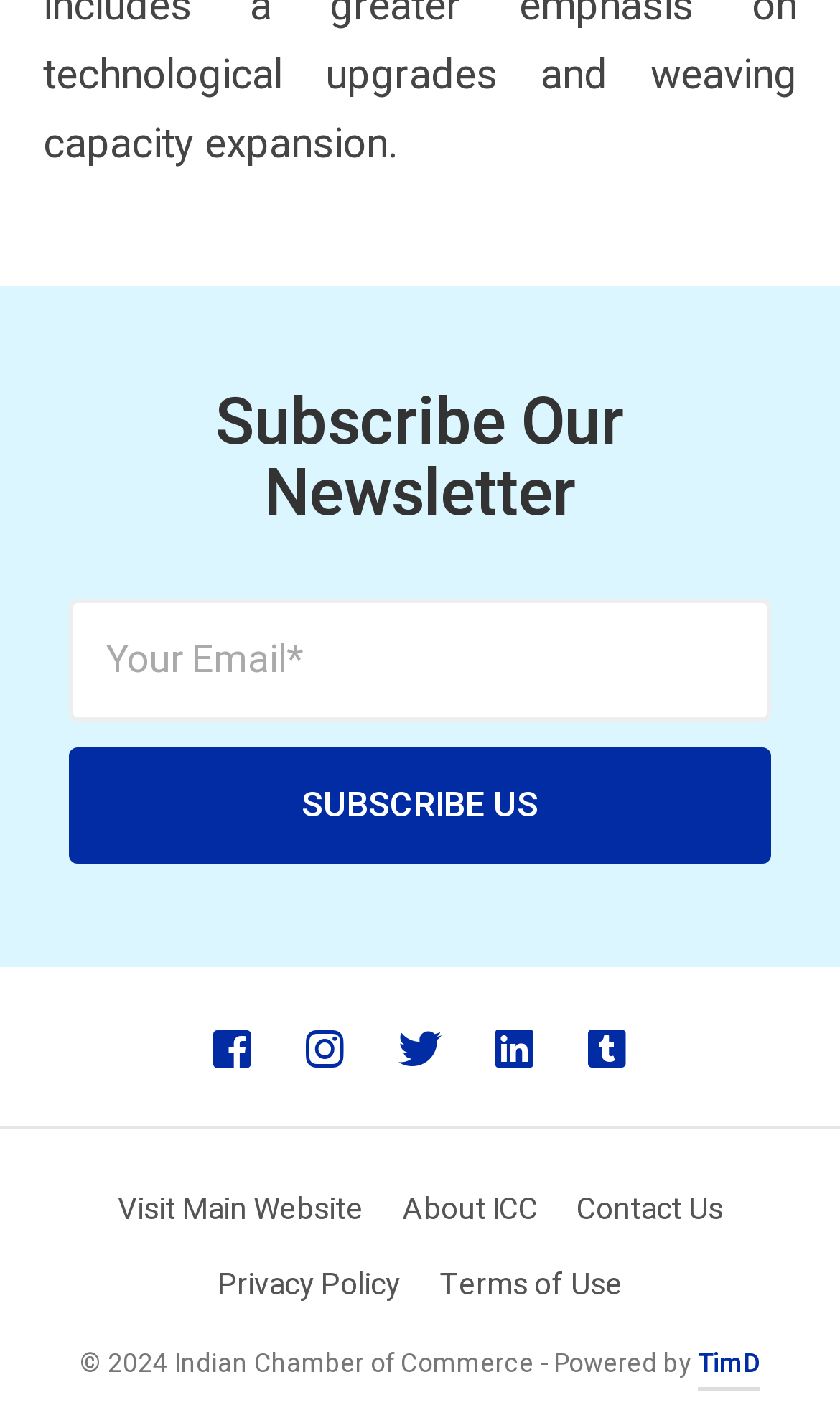Specify the bounding box coordinates of the area to click in order to execute this command: 'Visit the main website'. The coordinates should consist of four float numbers ranging from 0 to 1, and should be formatted as [left, top, right, bottom].

[0.14, 0.832, 0.432, 0.863]